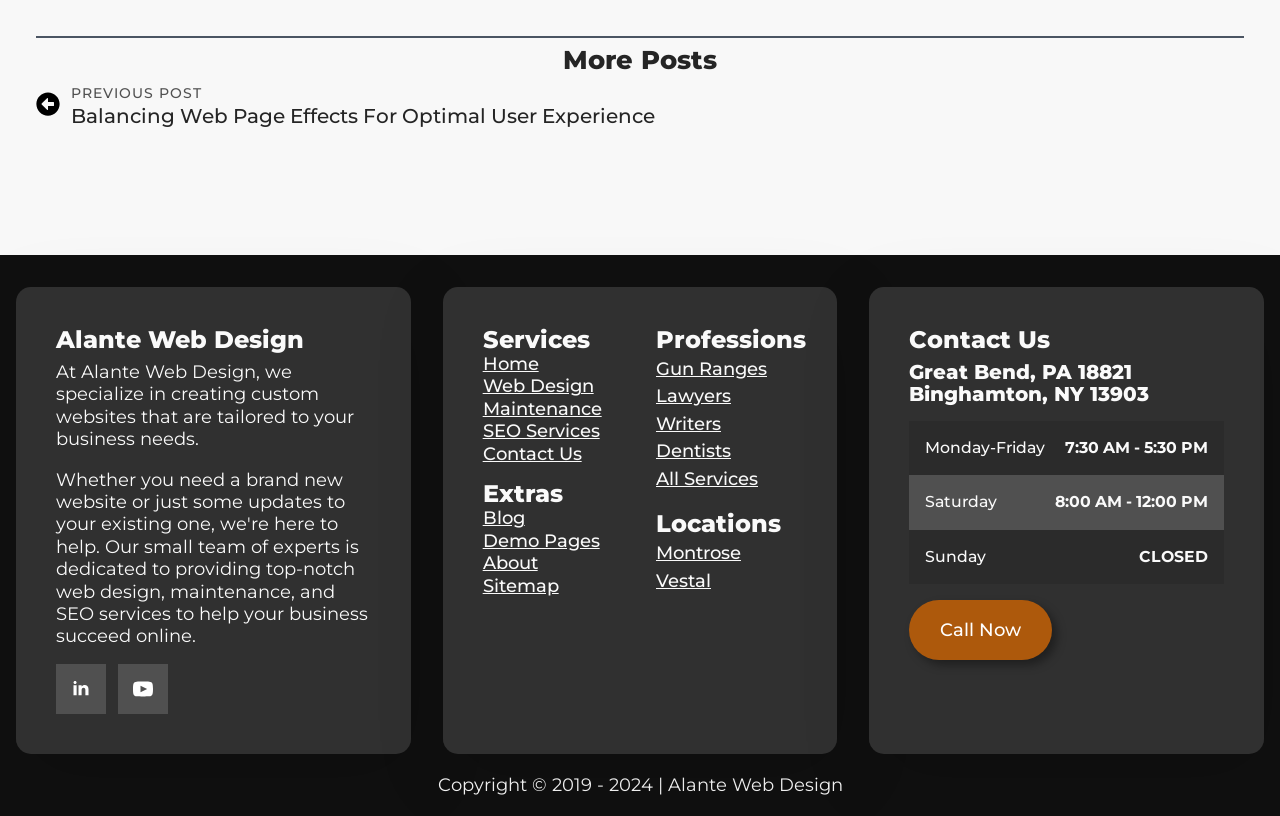What are the office hours on Saturday?
Answer the question with a detailed explanation, including all necessary information.

I found the office hours information in the static text elements with bounding box coordinates [0.723, 0.604, 0.779, 0.627] and [0.824, 0.604, 0.944, 0.627] which mention Saturday and the corresponding hours.